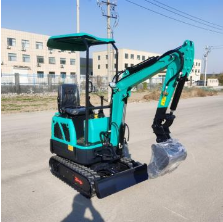Using details from the image, please answer the following question comprehensively:
What is the purpose of the transparent panels on the cabin?

The transparent panels on the cabin are designed to provide visibility and safety for the operator, allowing them to see their surroundings while operating the excavator.